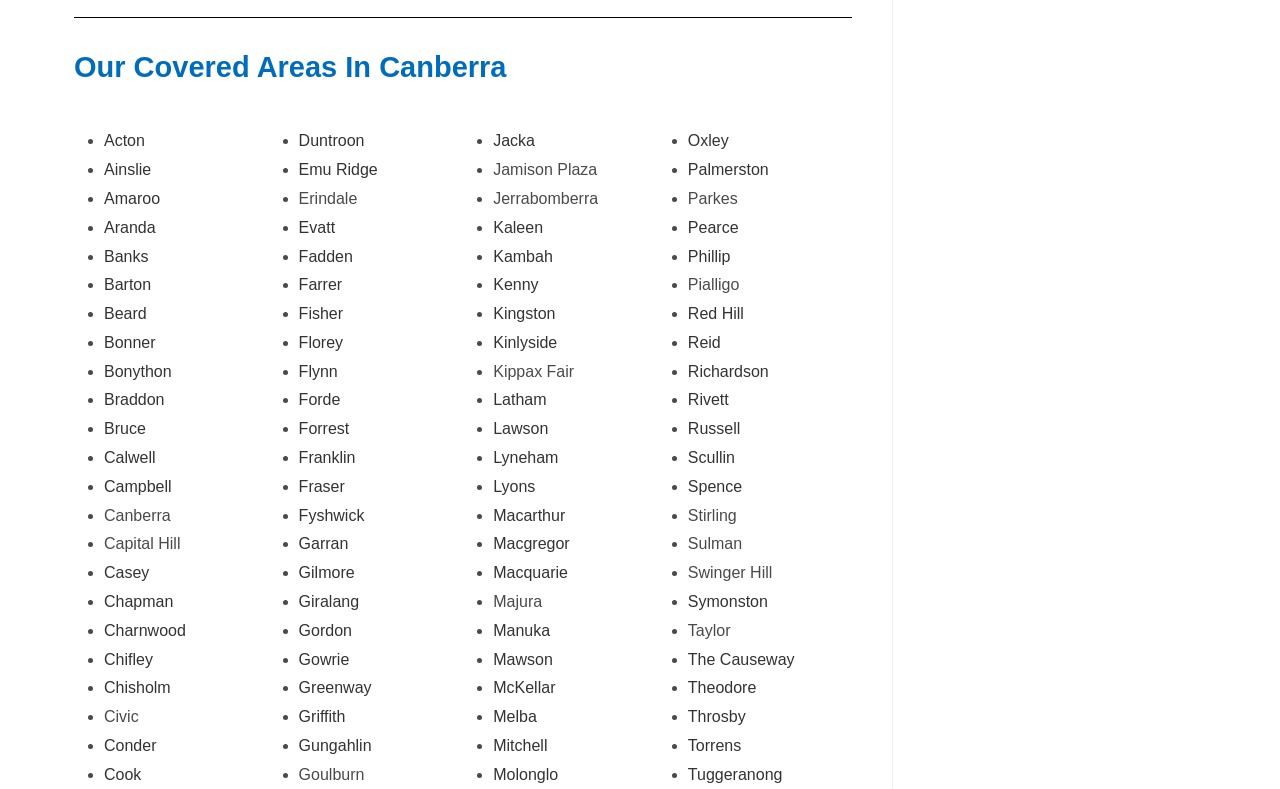Is Canberra a suburb listed on this webpage?
Observe the image and answer the question with a one-word or short phrase response.

Yes